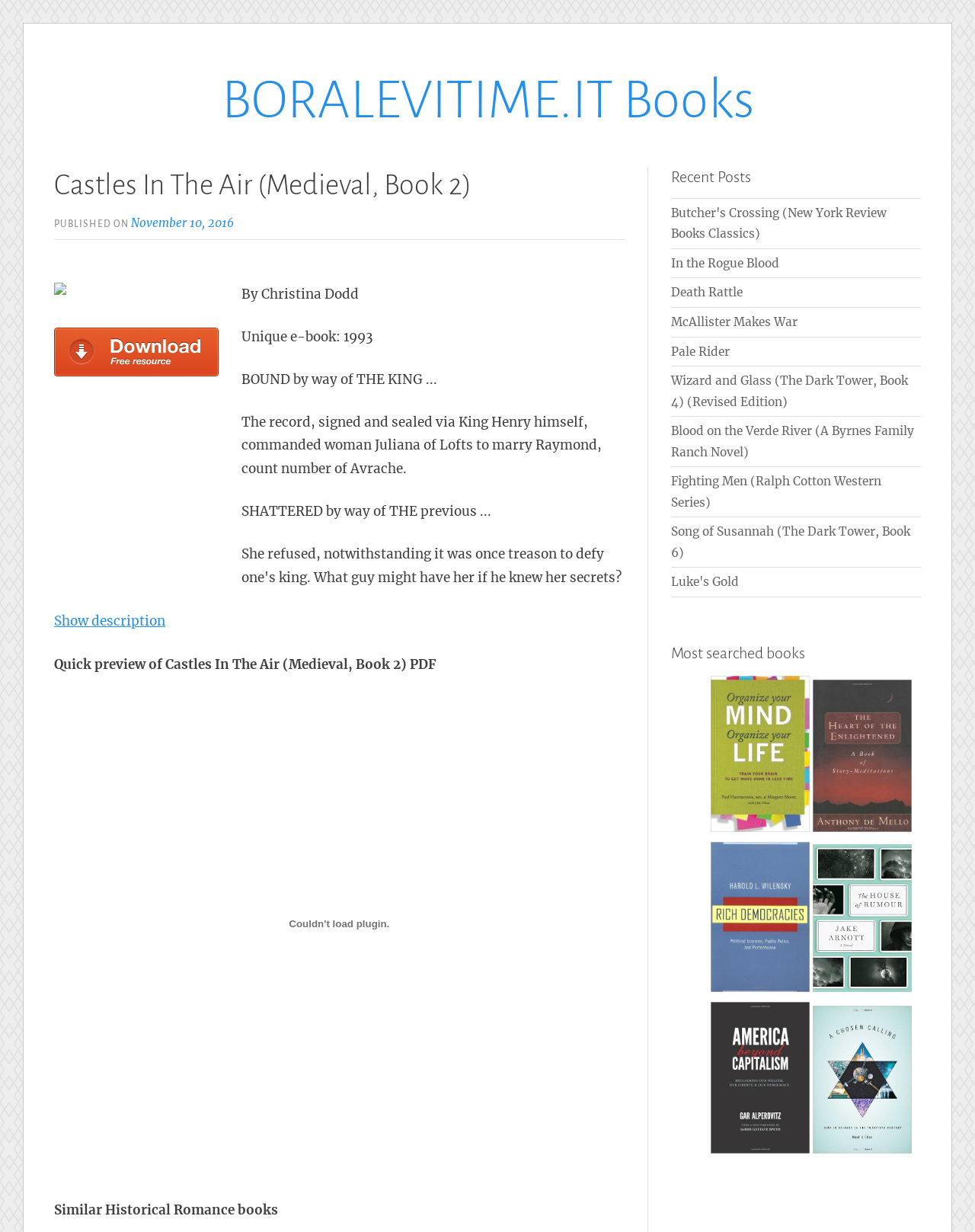Determine the bounding box coordinates for the element that should be clicked to follow this instruction: "Click on the 'Download Castles In The Air (Medieval, Book 2) PDF' link". The coordinates should be given as four float numbers between 0 and 1, in the format [left, top, right, bottom].

[0.055, 0.3, 0.224, 0.314]